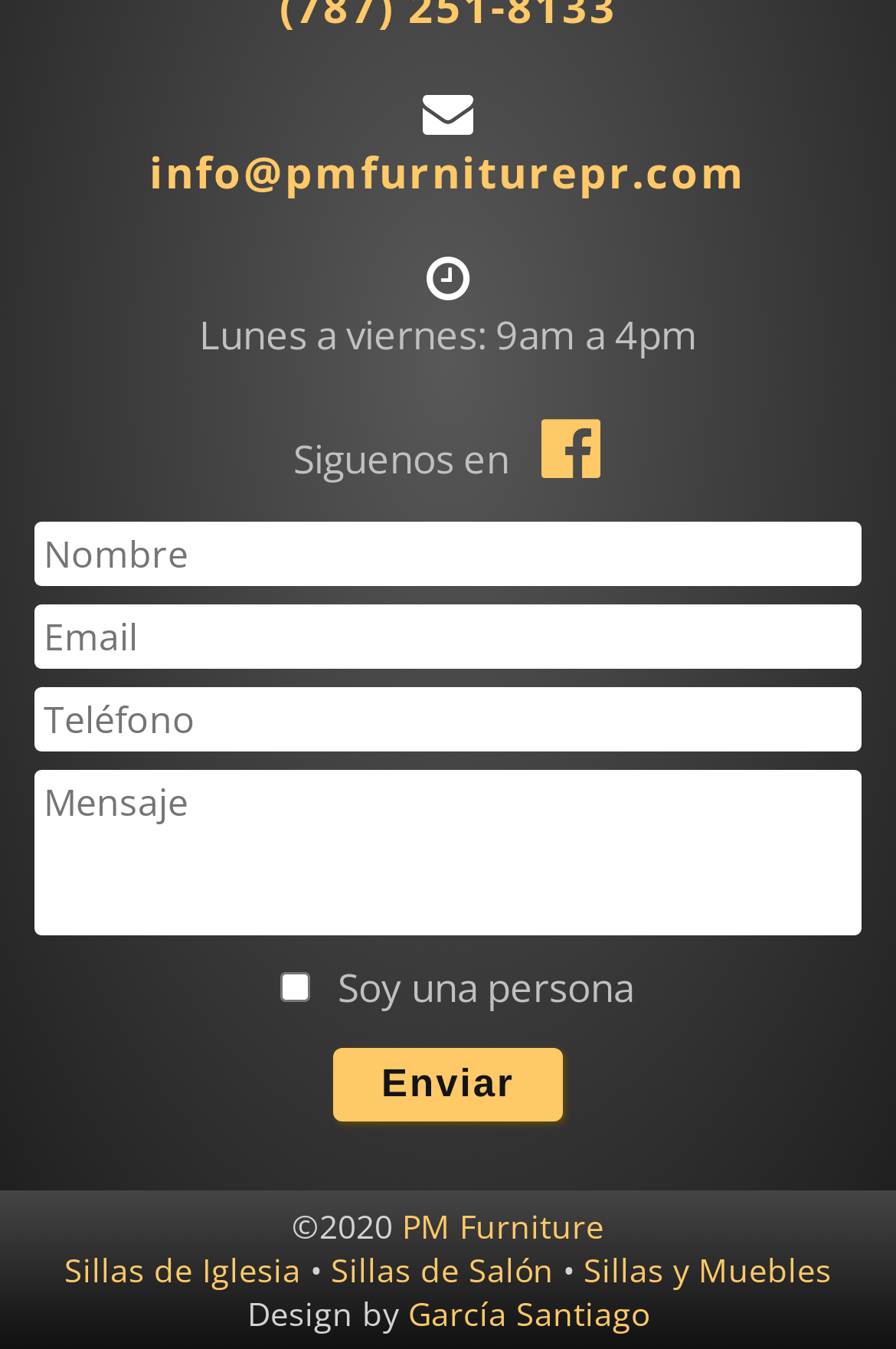Please find the bounding box coordinates for the clickable element needed to perform this instruction: "Check that you are a person".

[0.313, 0.72, 0.346, 0.742]